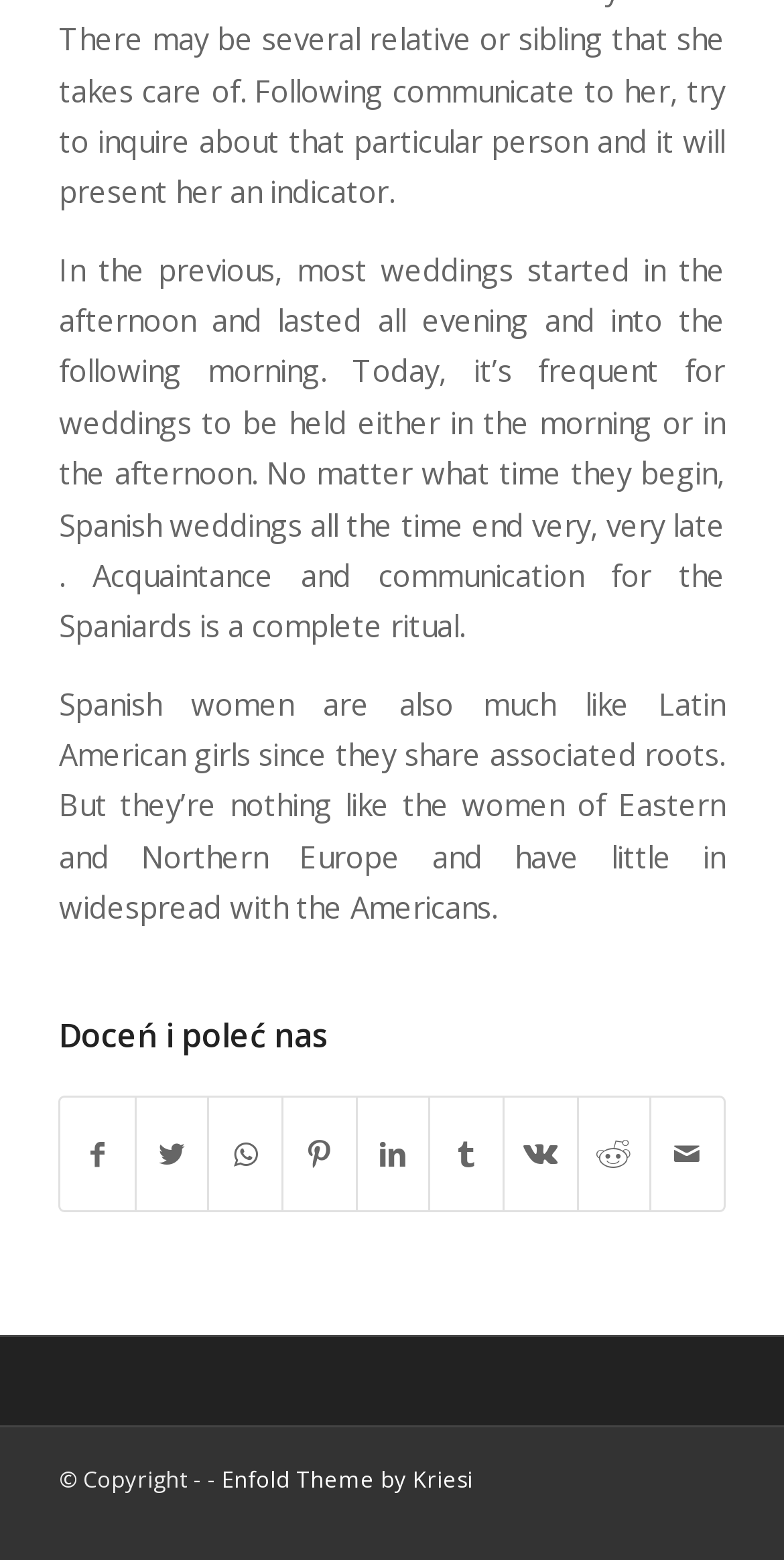Look at the image and give a detailed response to the following question: How many social media platforms can you share the article on?

The number of social media platforms that the article can be shared on can be determined by counting the number of link elements with text starting with 'Udostępnij' or 'Share on', which are located below the article text.